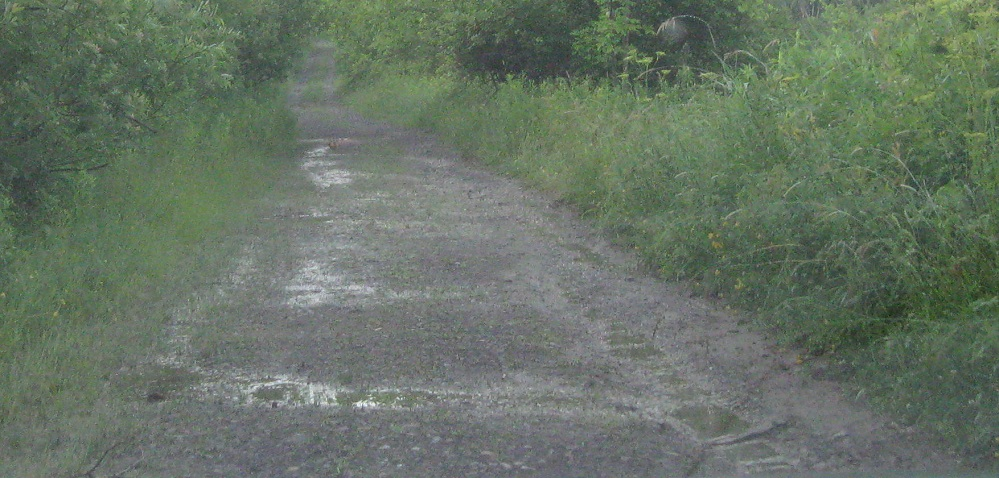What is the atmosphere of the scene?
Based on the image, answer the question in a detailed manner.

The caption describes the atmosphere as 'exud[ing] a sense of calmness and solitude', implying that the scene is peaceful and quiet, and evoking a sense of being alone in nature.